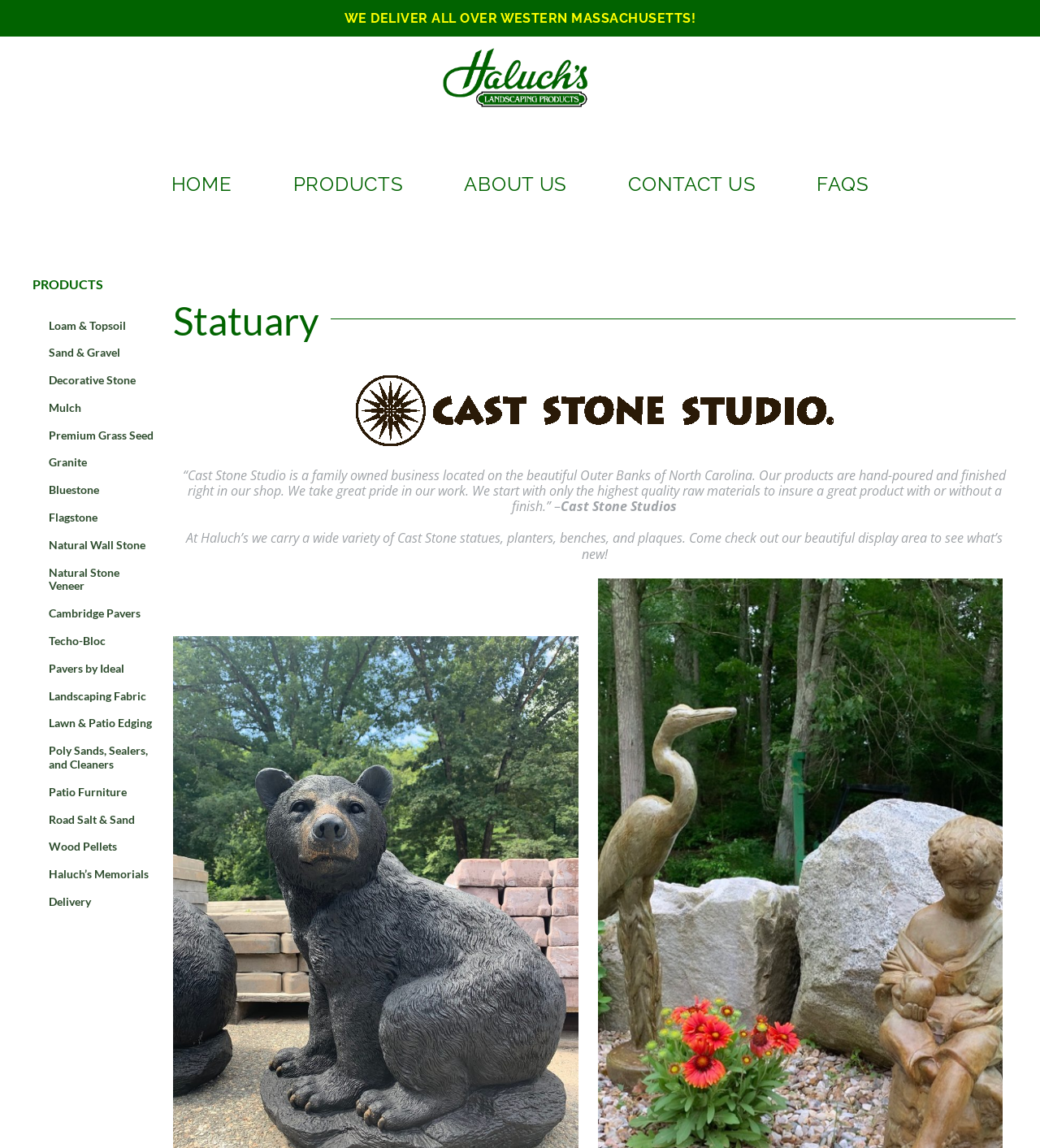Find the bounding box coordinates of the area that needs to be clicked in order to achieve the following instruction: "Click on the 'FAQS' link". The coordinates should be specified as four float numbers between 0 and 1, i.e., [left, top, right, bottom].

[0.762, 0.149, 0.859, 0.174]